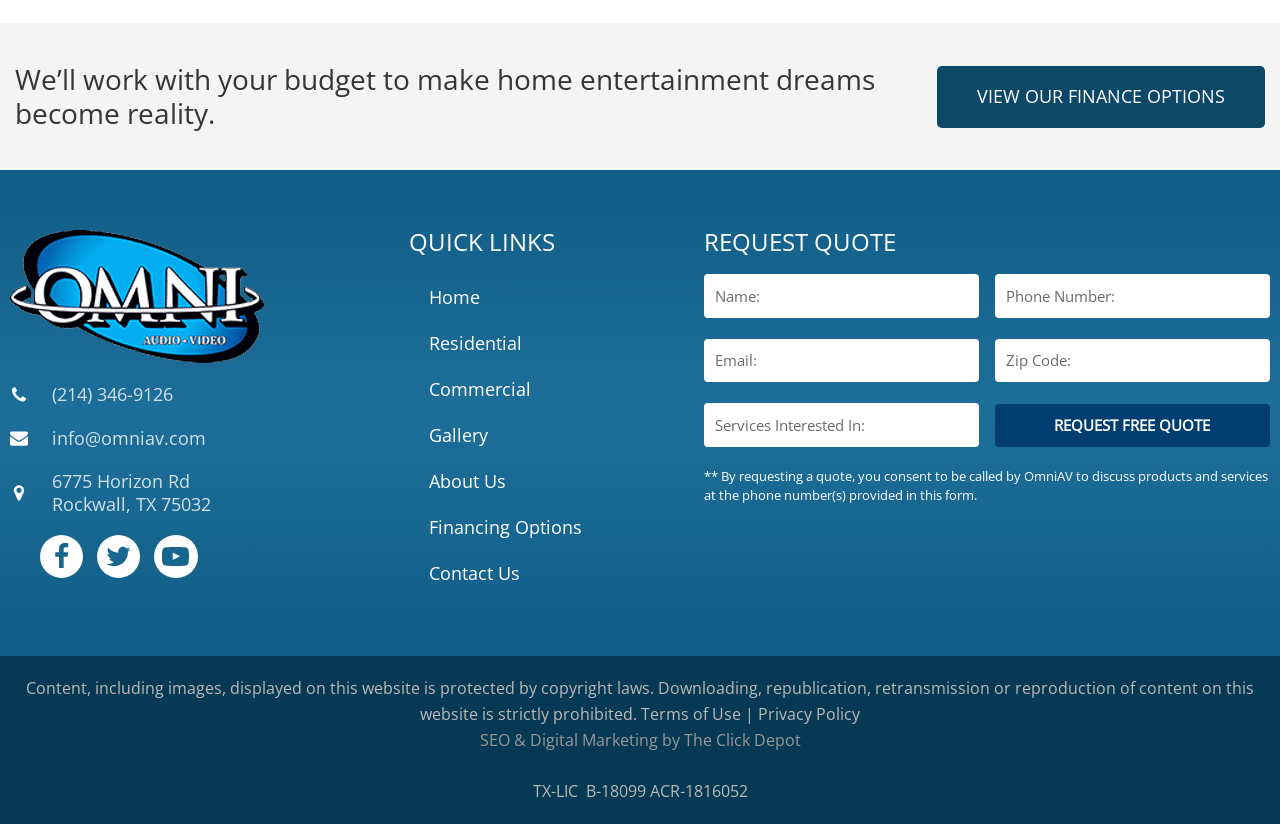Could you highlight the region that needs to be clicked to execute the instruction: "Visit the Facebook page"?

[0.031, 0.649, 0.065, 0.702]